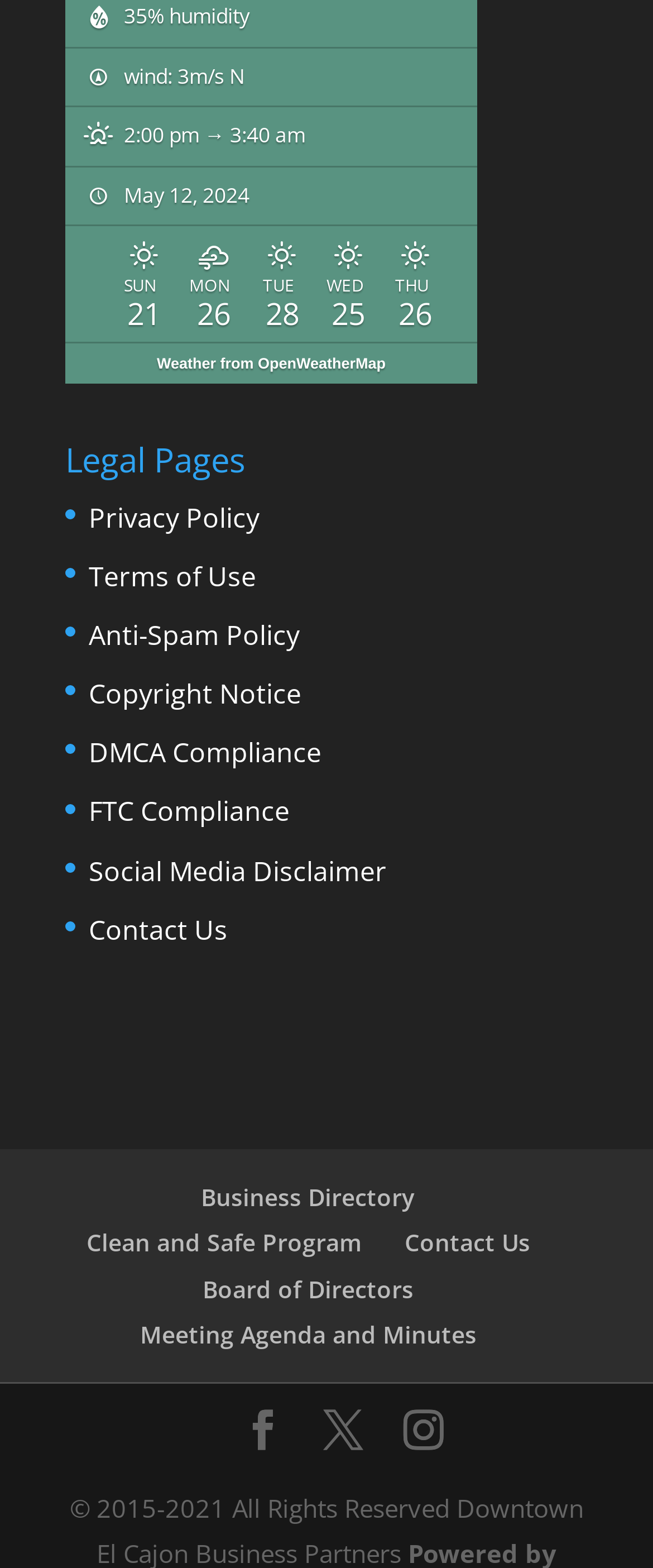Locate the bounding box coordinates of the element to click to perform the following action: 'Contact Us'. The coordinates should be given as four float values between 0 and 1, in the form of [left, top, right, bottom].

[0.136, 0.581, 0.349, 0.605]